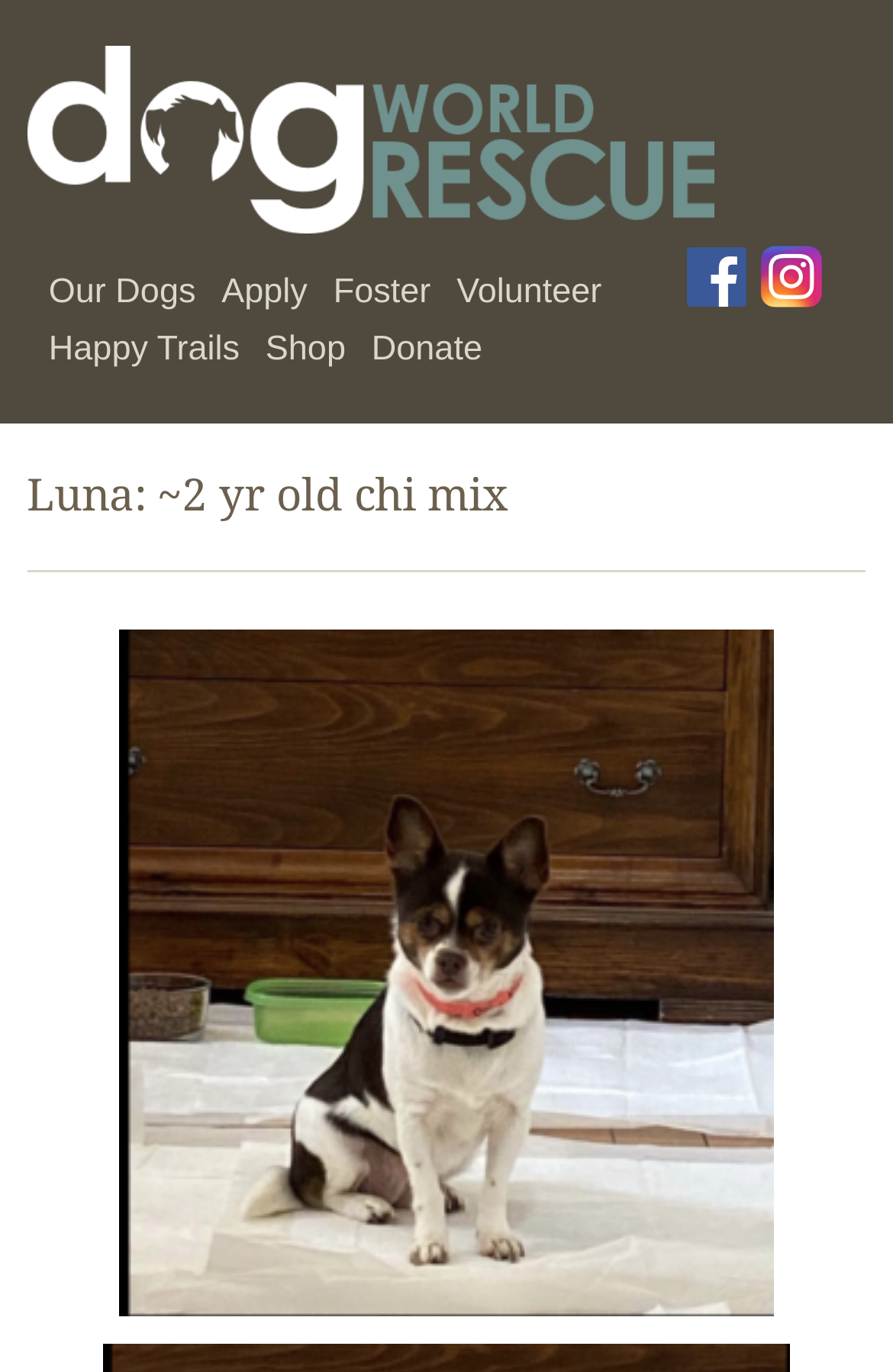Highlight the bounding box coordinates of the element you need to click to perform the following instruction: "apply to adopt a dog."

[0.248, 0.192, 0.344, 0.234]